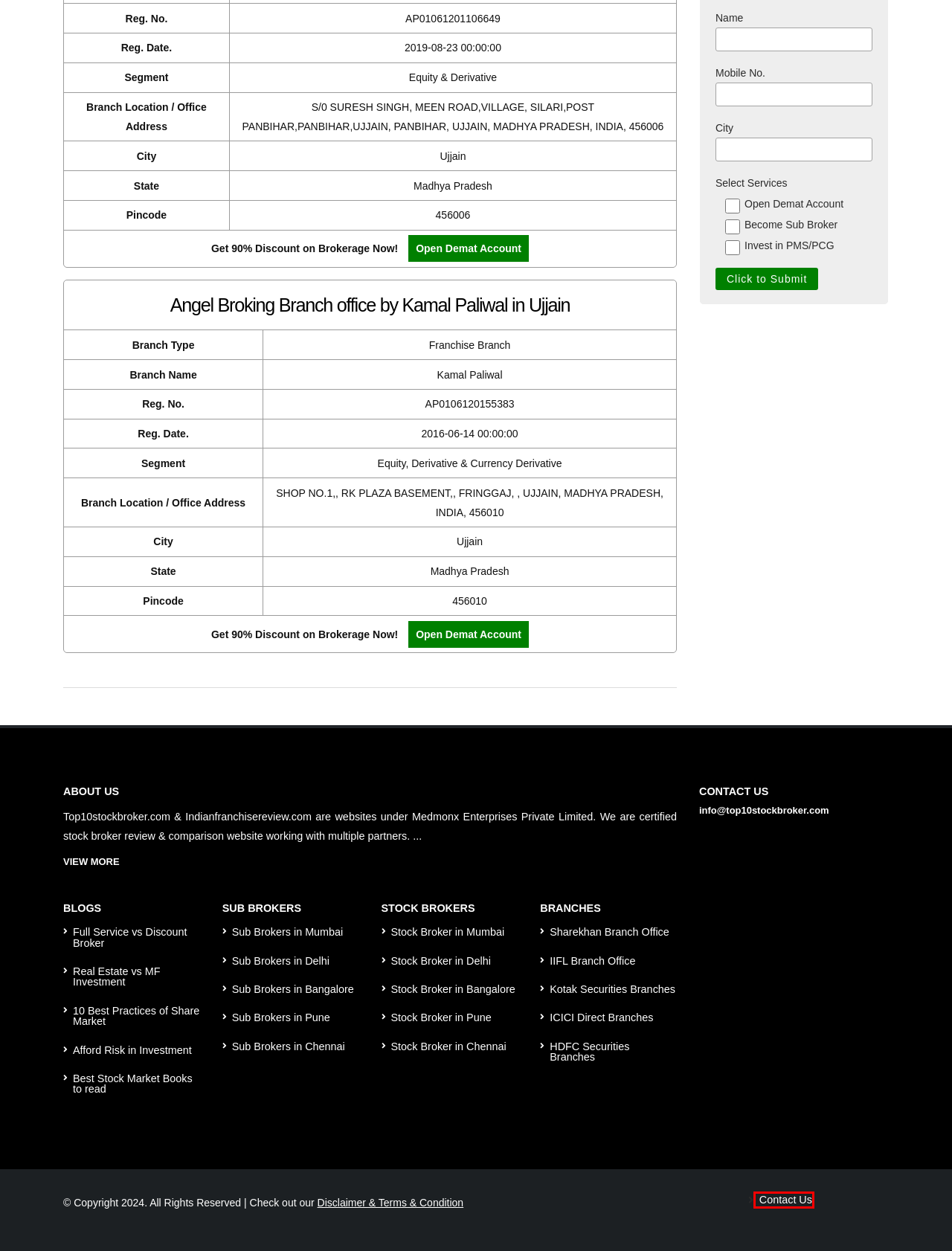You are provided with a screenshot of a webpage where a red rectangle bounding box surrounds an element. Choose the description that best matches the new webpage after clicking the element in the red bounding box. Here are the choices:
A. Best Stock Broker in Mumbai - Find Top Stock Brokers Now!
B. Full Service Broker vs Discount Broker Comparison | Top10stockbroker
C. Disclaimer and Terms & Conditions - Top 10 stock brokers in India - Compare Top share broker of 2020
D. Connect with us | Top10stockbroker.com
E. Best Stock Broker in Bangalore - Find Top Stock Brokers here
F. Best Sub Broker Franchise / Stock Broking Partner in CHENNAI
G. How much risk you can afford in Investment? Top10stockbroker.com
H. 10 Best Practices of Share Market Investment | Top10stockbroker.com

D